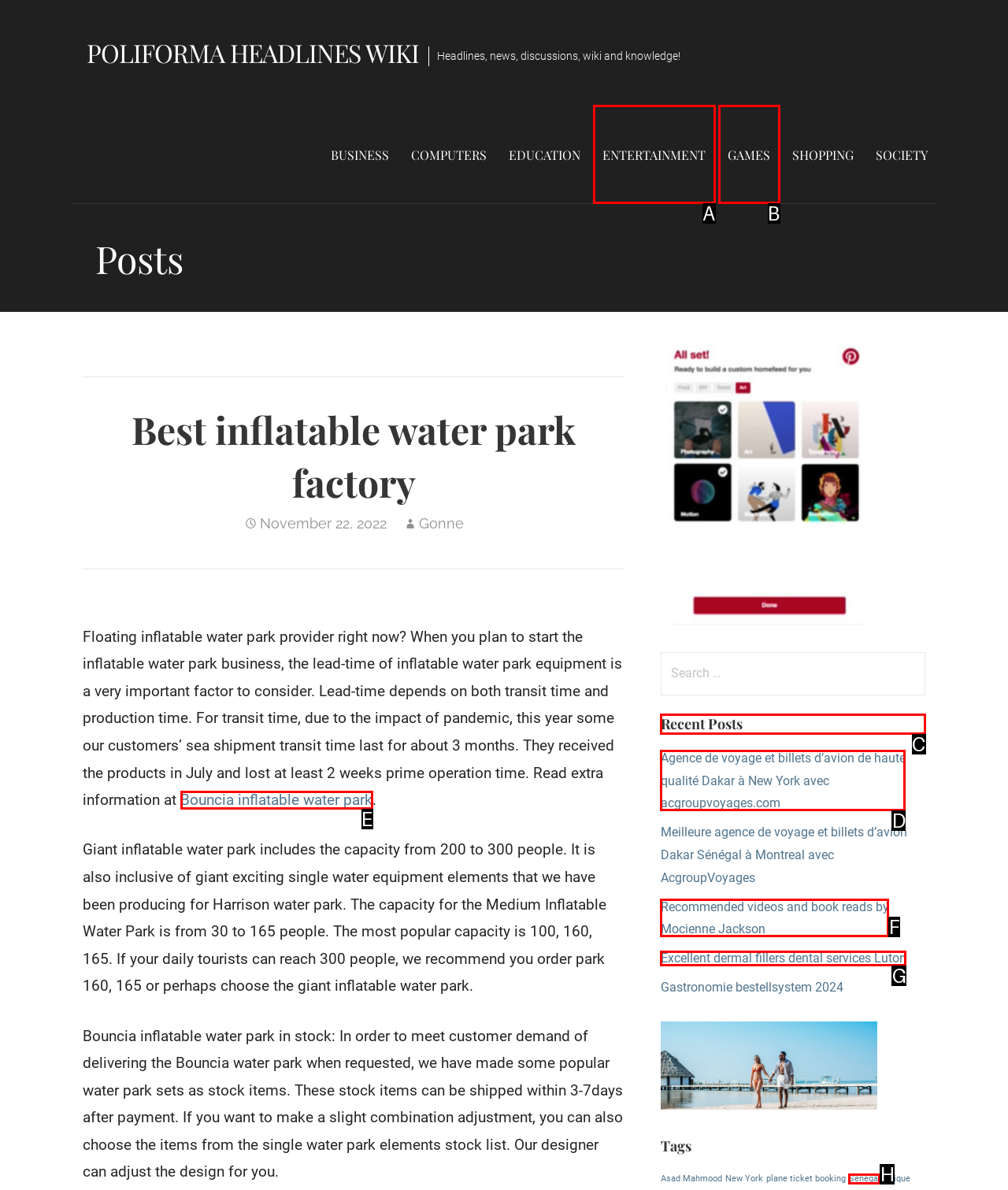Determine which HTML element to click on in order to complete the action: Explore the 'Recent Posts' section.
Reply with the letter of the selected option.

C